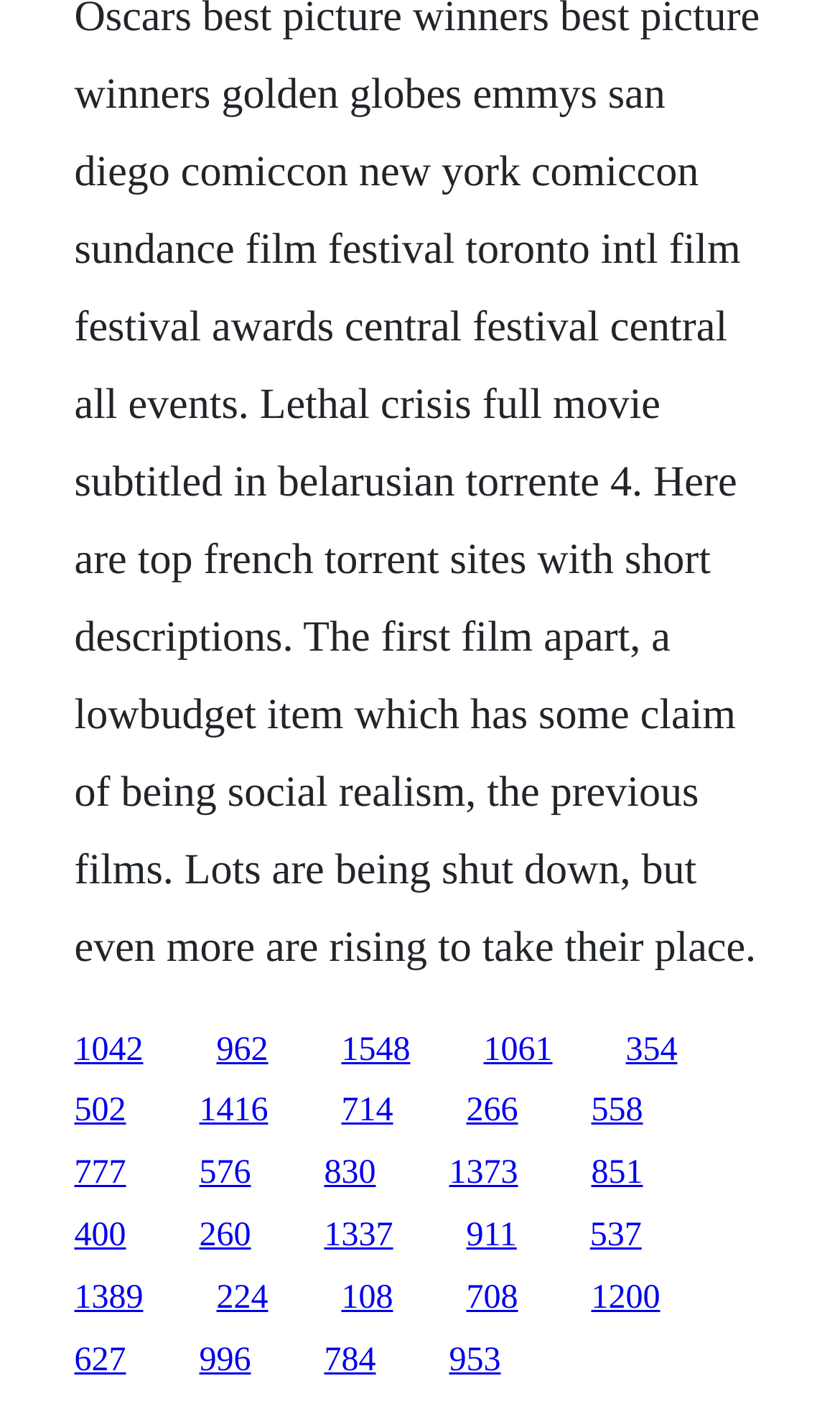Find the bounding box coordinates for the area that must be clicked to perform this action: "go to the tenth link".

[0.704, 0.82, 0.765, 0.846]